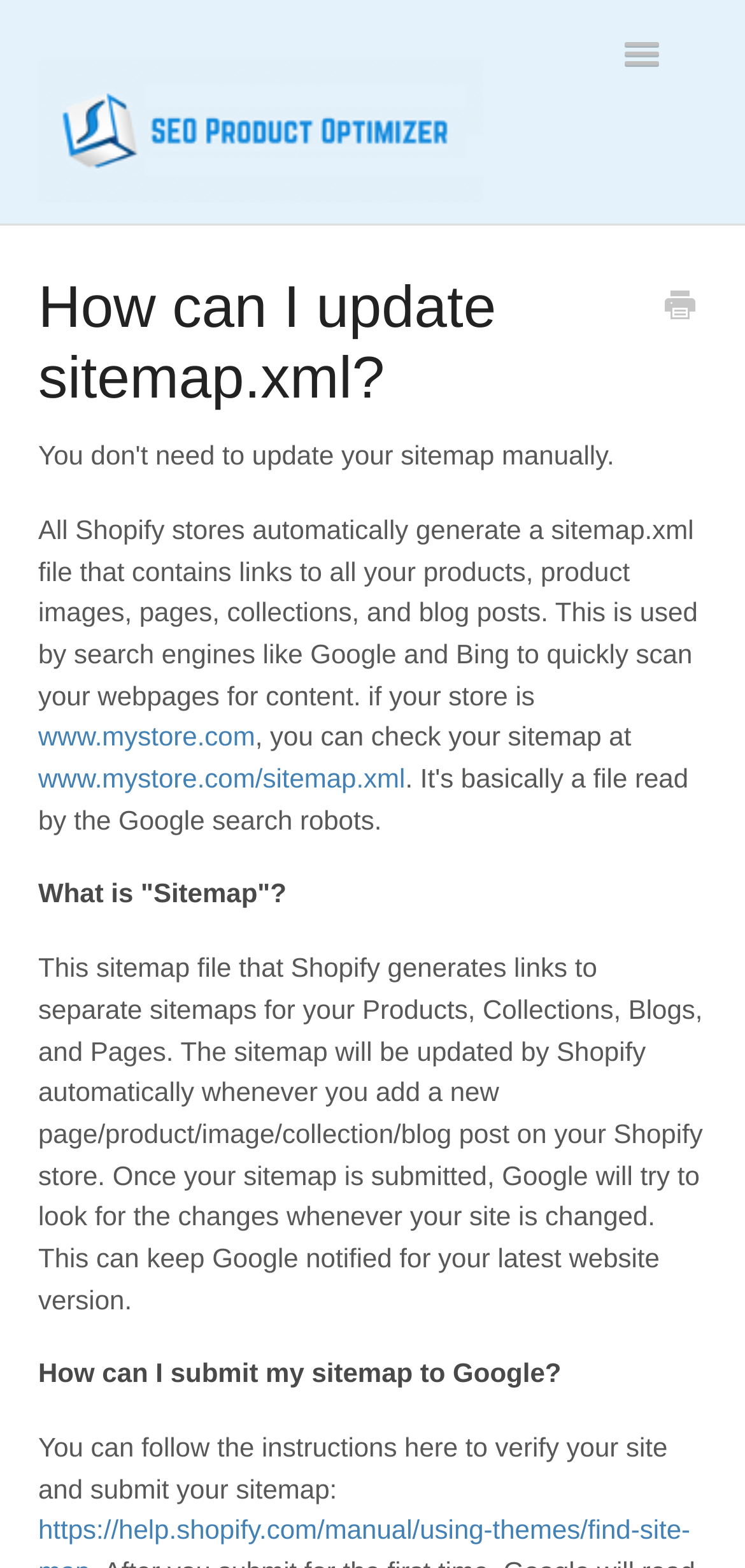Identify the bounding box coordinates for the UI element mentioned here: "parent_node: Toggle Navigation". Provide the coordinates as four float values between 0 and 1, i.e., [left, top, right, bottom].

[0.051, 0.0, 0.674, 0.143]